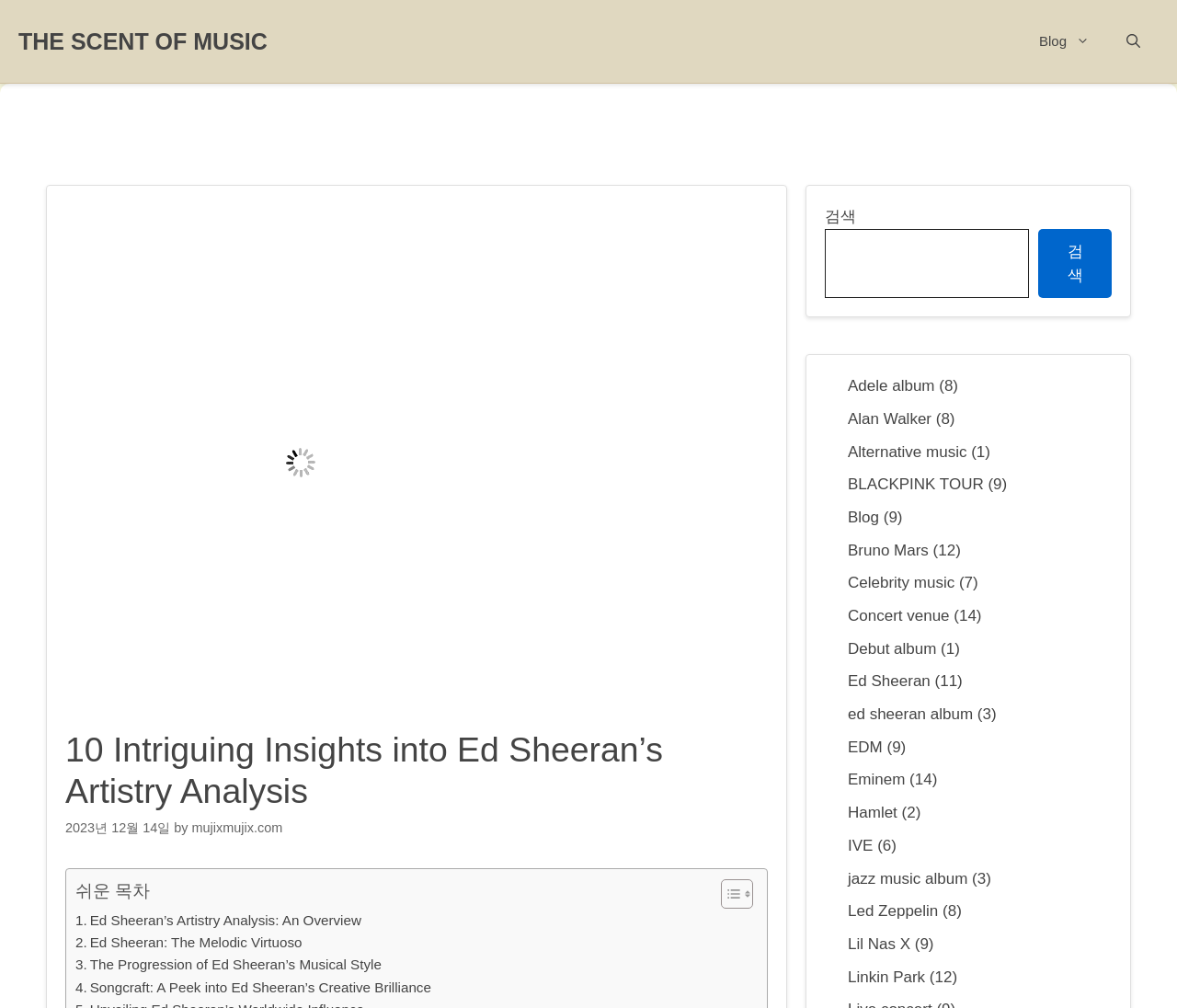Please find the bounding box coordinates of the element that must be clicked to perform the given instruction: "Search for something". The coordinates should be four float numbers from 0 to 1, i.e., [left, top, right, bottom].

[0.701, 0.227, 0.875, 0.296]